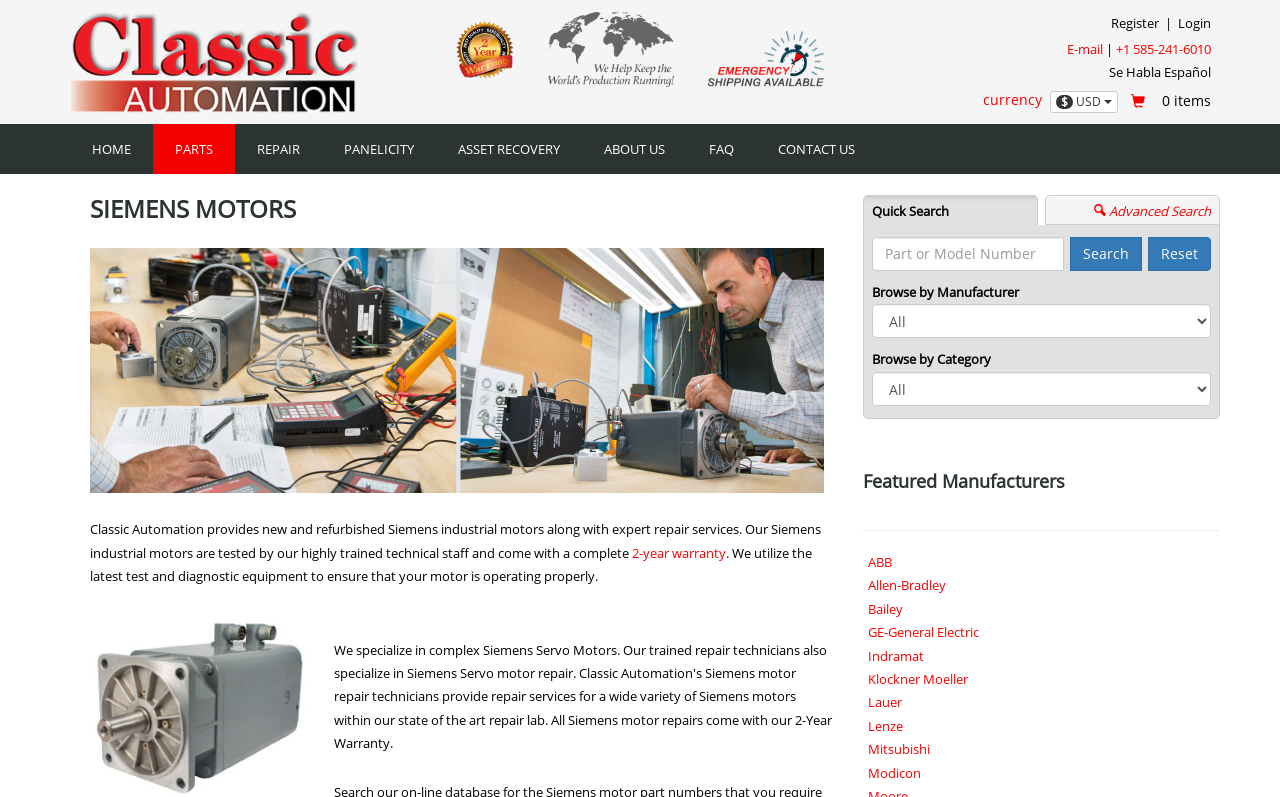Determine the bounding box coordinates for the element that should be clicked to follow this instruction: "View Siemens Motors". The coordinates should be given as four float numbers between 0 and 1, in the format [left, top, right, bottom].

[0.07, 0.245, 0.651, 0.299]